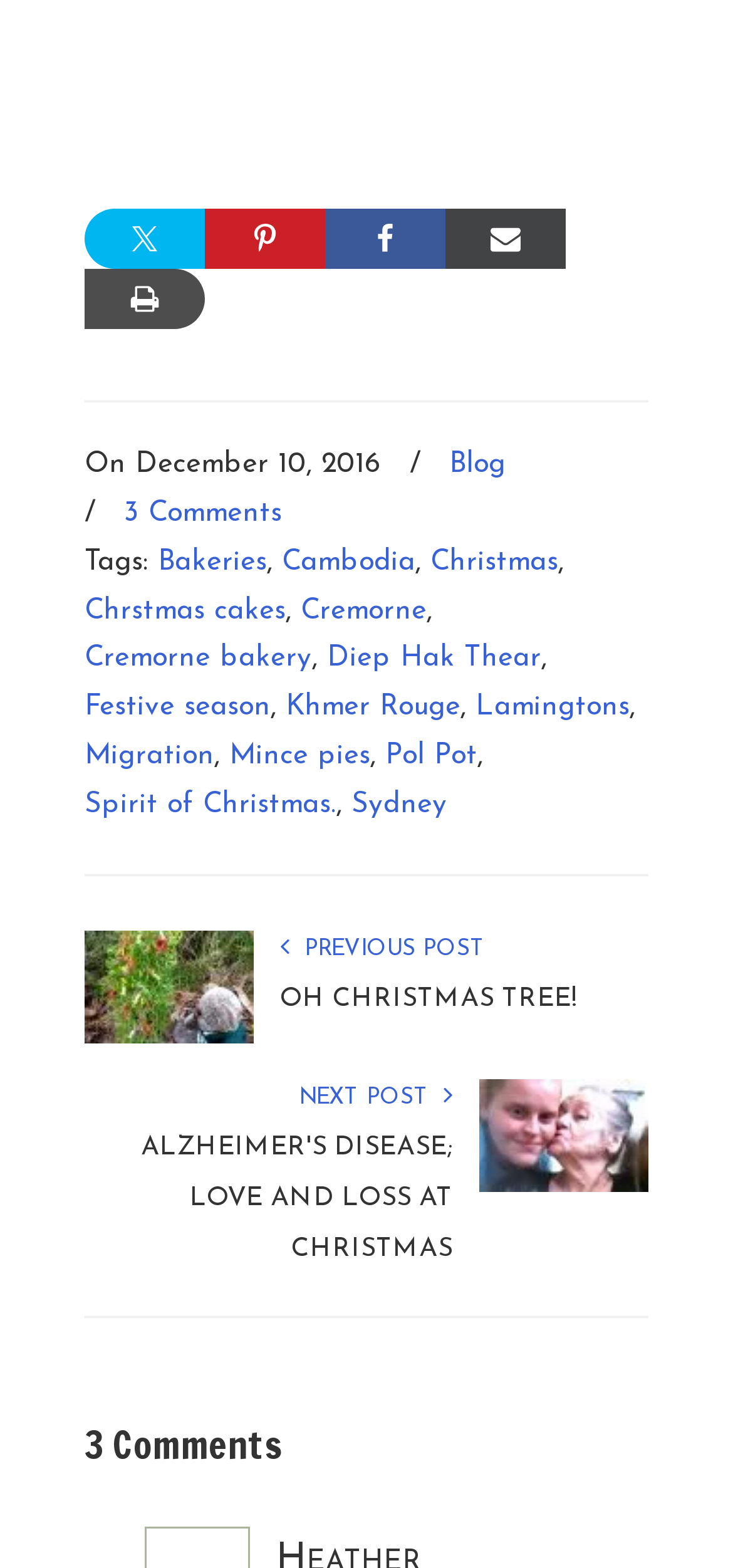Find the bounding box coordinates of the element to click in order to complete this instruction: "Read 3 Comments". The bounding box coordinates must be four float numbers between 0 and 1, denoted as [left, top, right, bottom].

[0.169, 0.313, 0.385, 0.344]